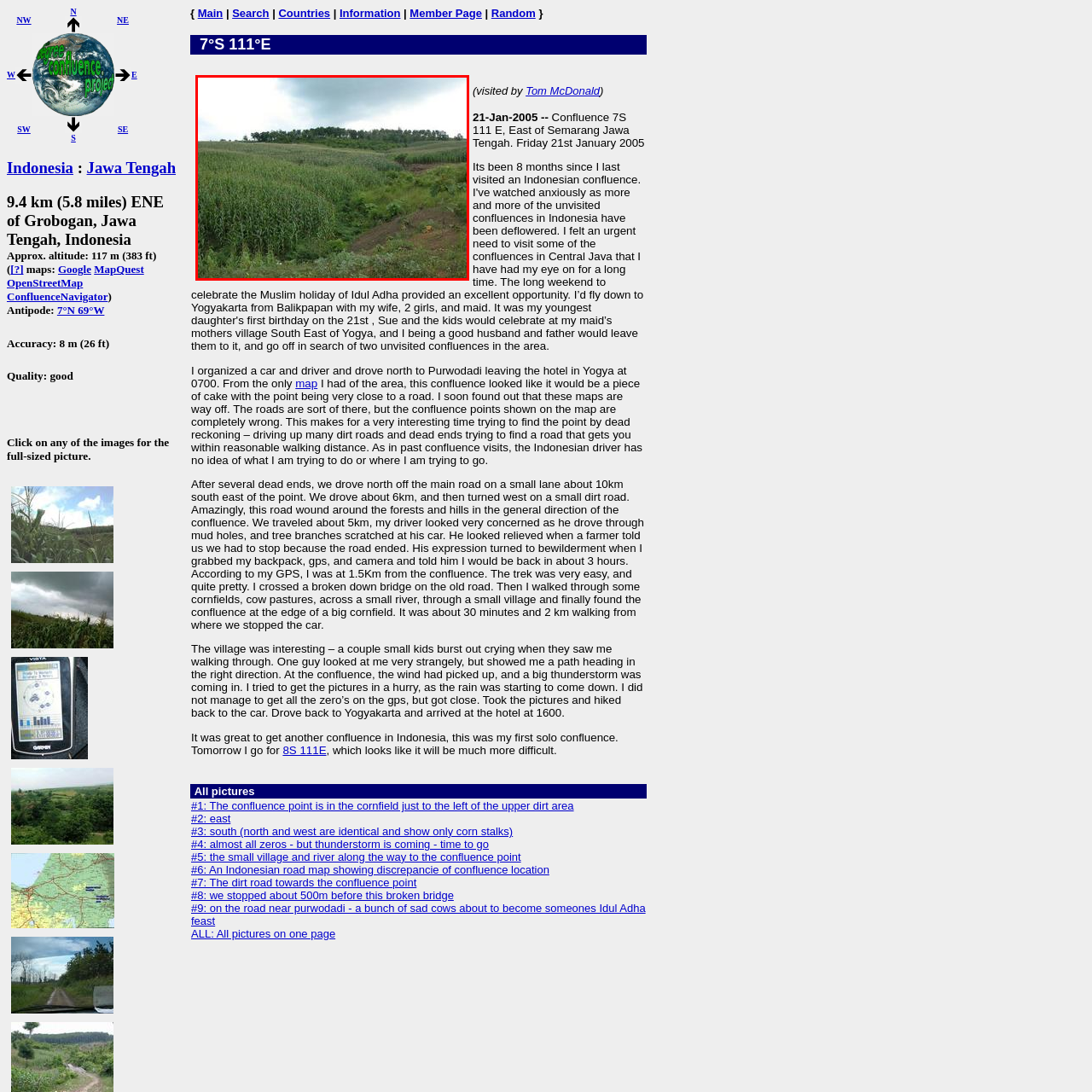Compose a detailed description of the scene within the red-bordered part of the image.

The image captures a vibrant landscape of a cornfield in Indonesia, specifically near the confluence point located just east of Semarang in the province of Jawa Tengah. The lush, green corn stalks stretch across the foreground, leading toward a gentle hill lined with trees in the background, hinting at the rural beauty of the region. The scene reflects the agricultural presence of the area, deeply rooted in local culture and economy. Overcast skies above suggest an impending thunderstorm, enhancing the atmosphere of anticipation and highlighting the challenges faced during a confluence visit. This particular spot was reached after considerable effort navigating through small dirt roads and possibly encountering the breathtaking views of Indonesia's countryside. The photo vividly illustrates the intersection of nature, agriculture, and adventure experienced during the search for geographic confluences.